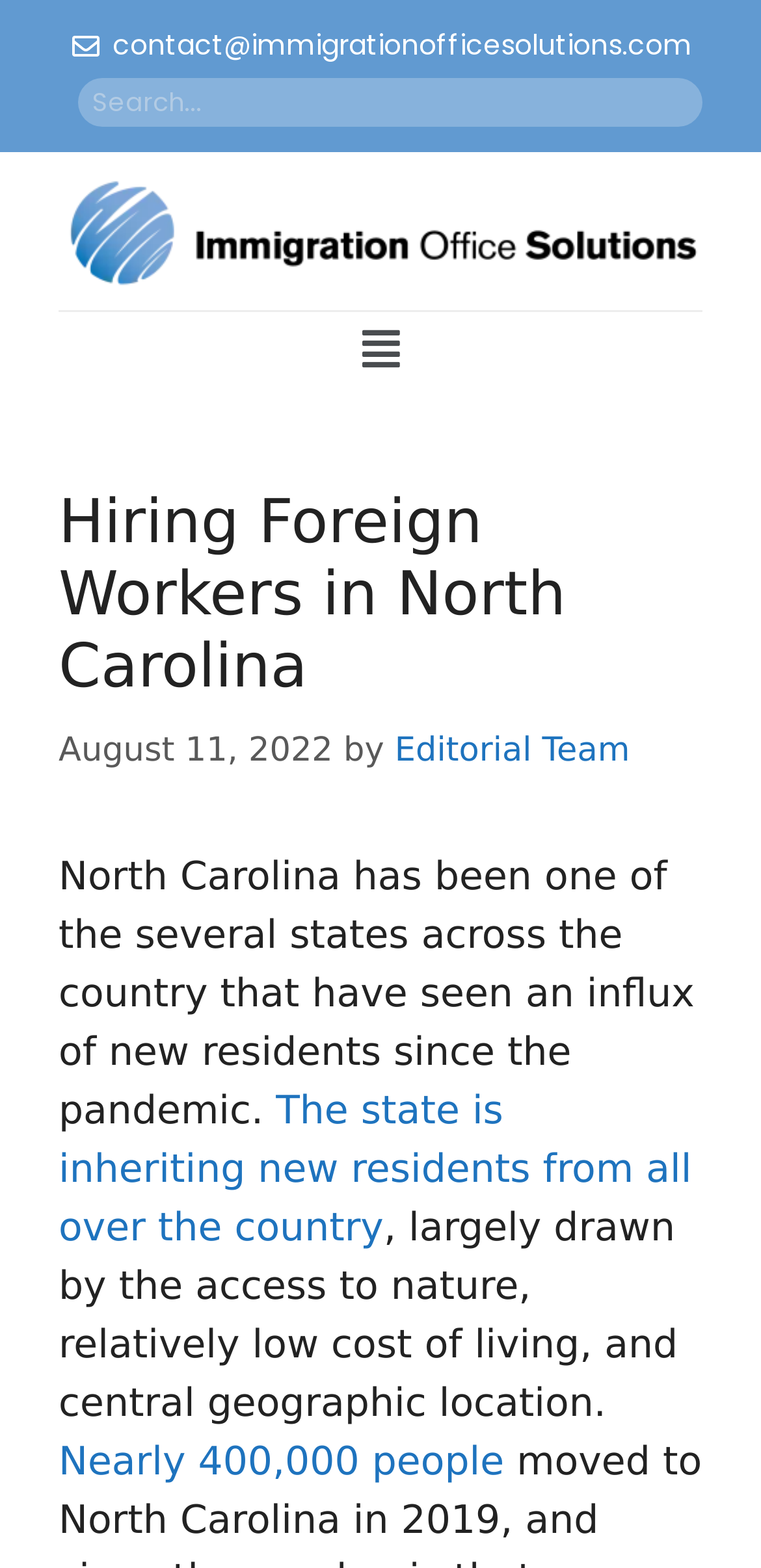Determine which piece of text is the heading of the webpage and provide it.

Hiring Foreign Workers in North Carolina